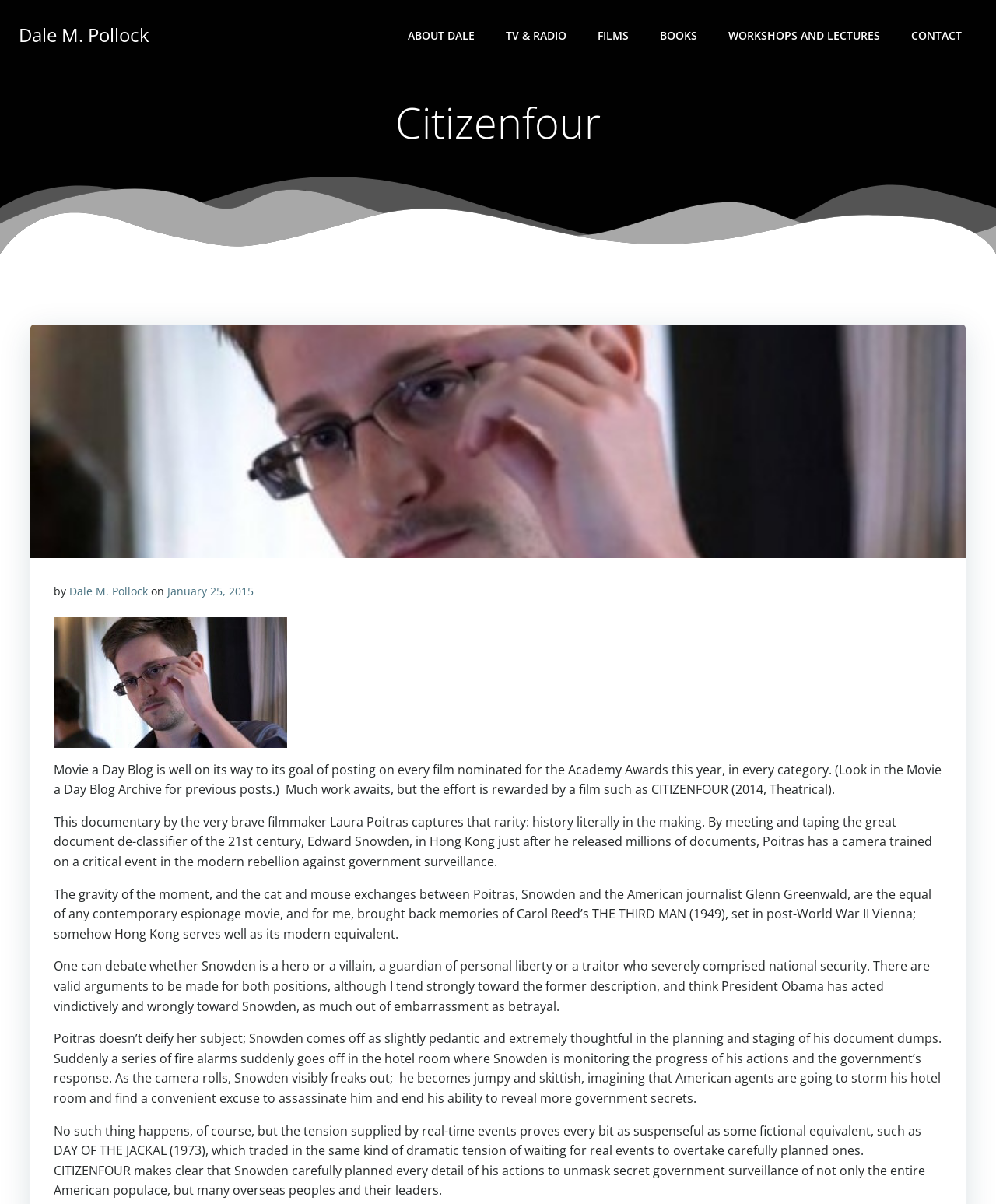What is the title of the film compared to CITIZENFOUR in the review?
Please look at the screenshot and answer using one word or phrase.

THE THIRD MAN